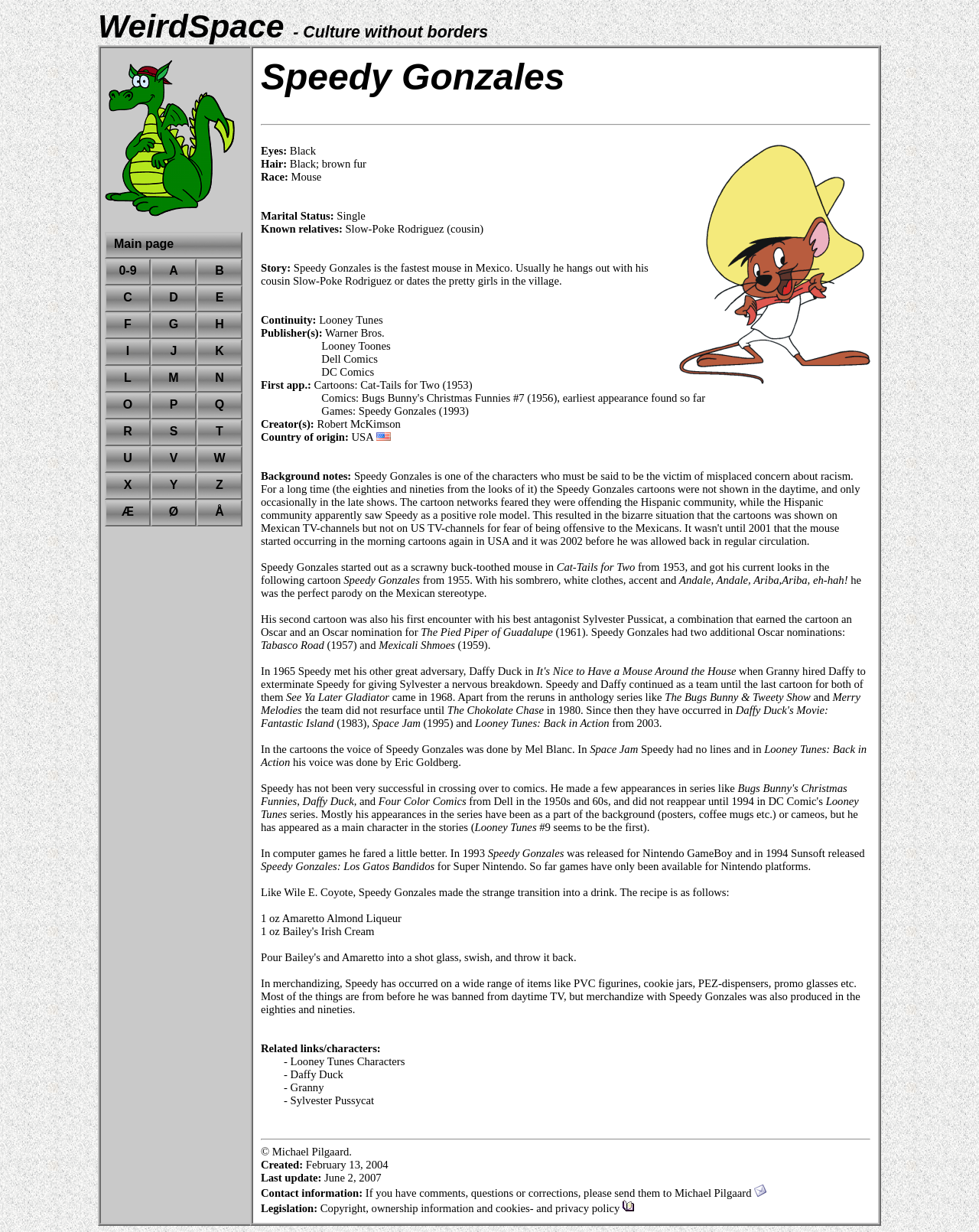What is the name of Speedy Gonzales' cousin?
Carefully examine the image and provide a detailed answer to the question.

I found the answer by looking at the section that describes Speedy Gonzales' known relatives, where it says 'Known relatives: Slow-Poke Rodriguez (cousin)'.